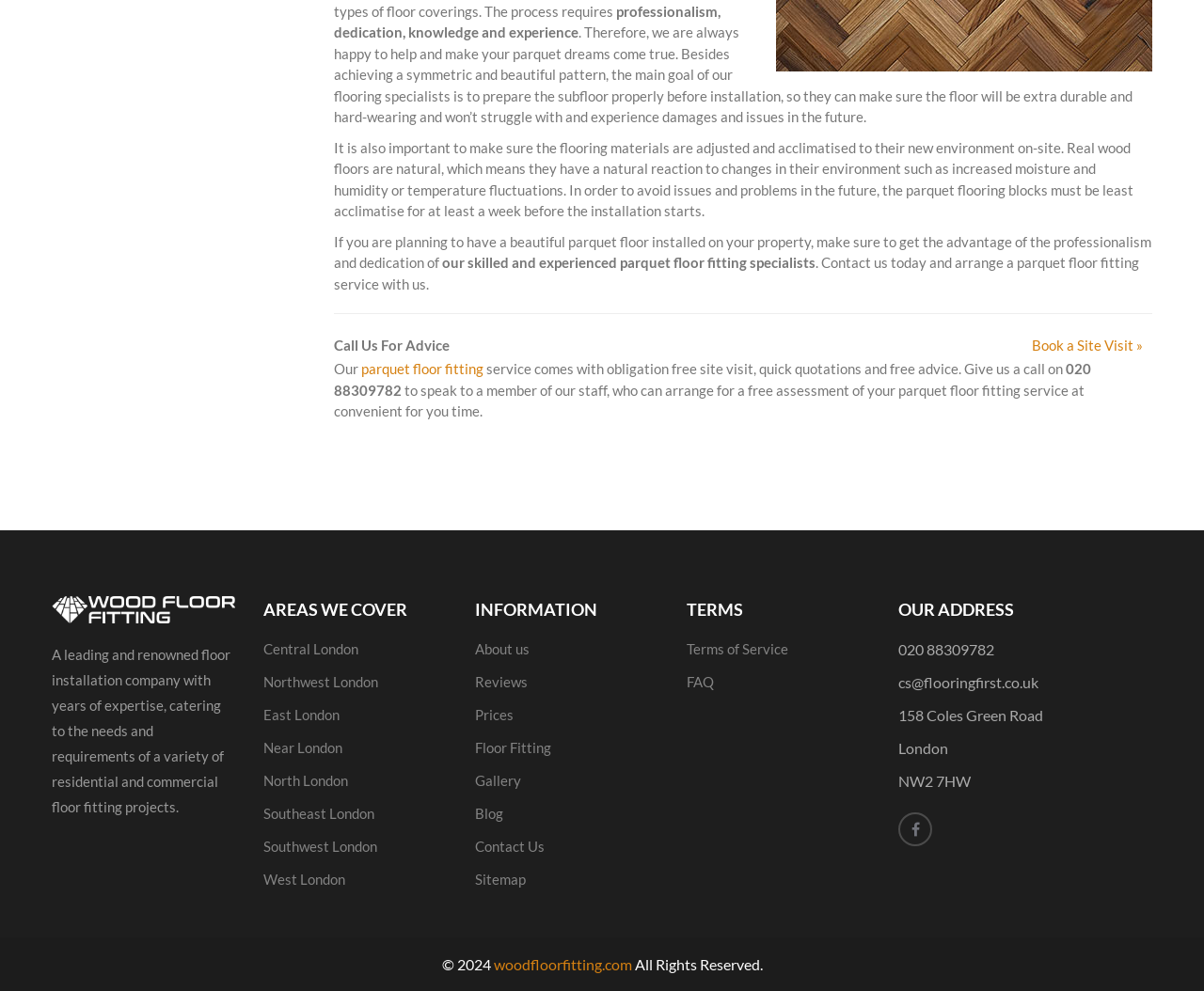What is the company's email address?
Respond to the question with a single word or phrase according to the image.

cs@flooringfirst.co.uk